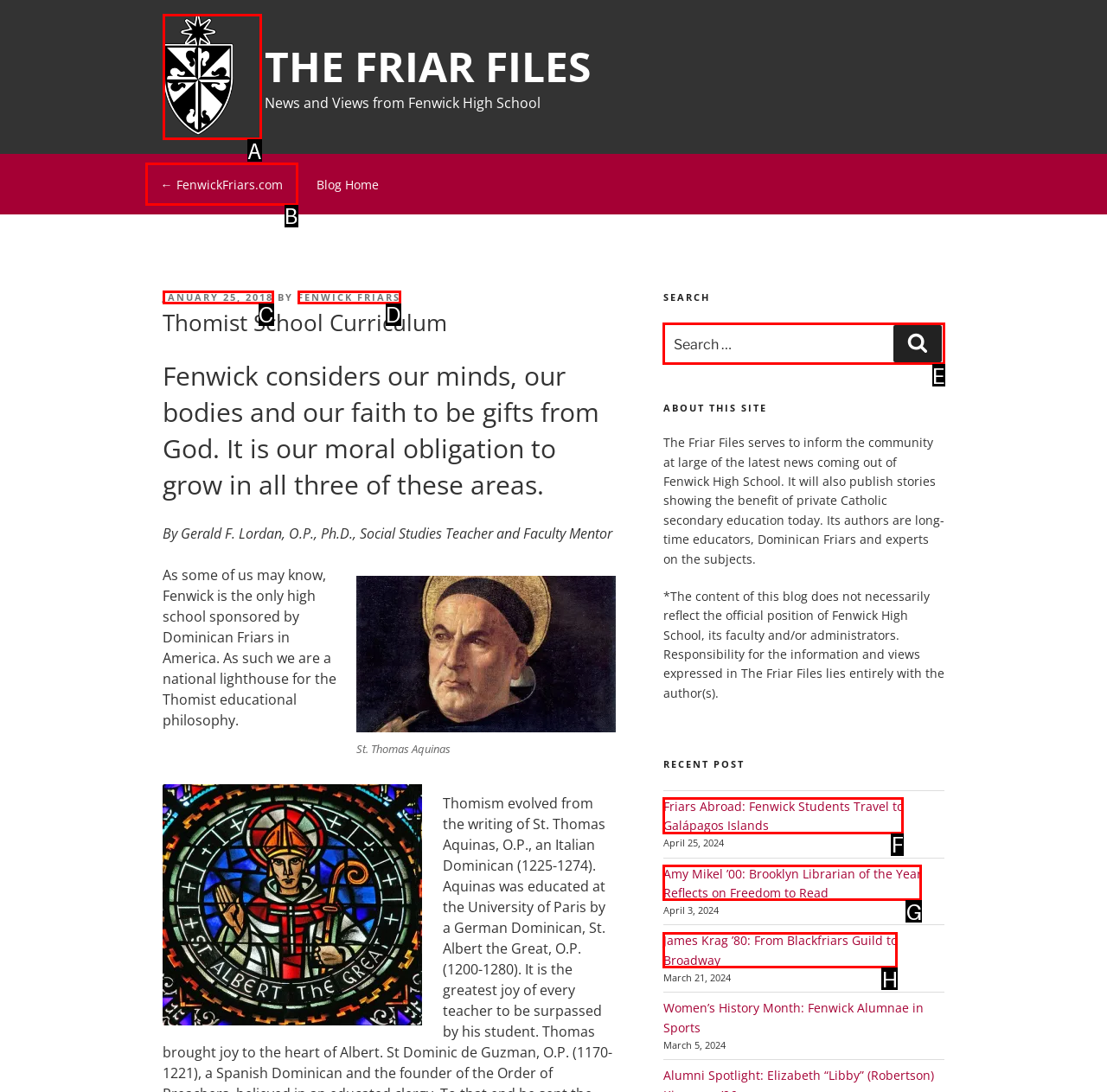Which option should be clicked to execute the task: Click the 'The Friar Files' link at the top?
Reply with the letter of the chosen option.

A